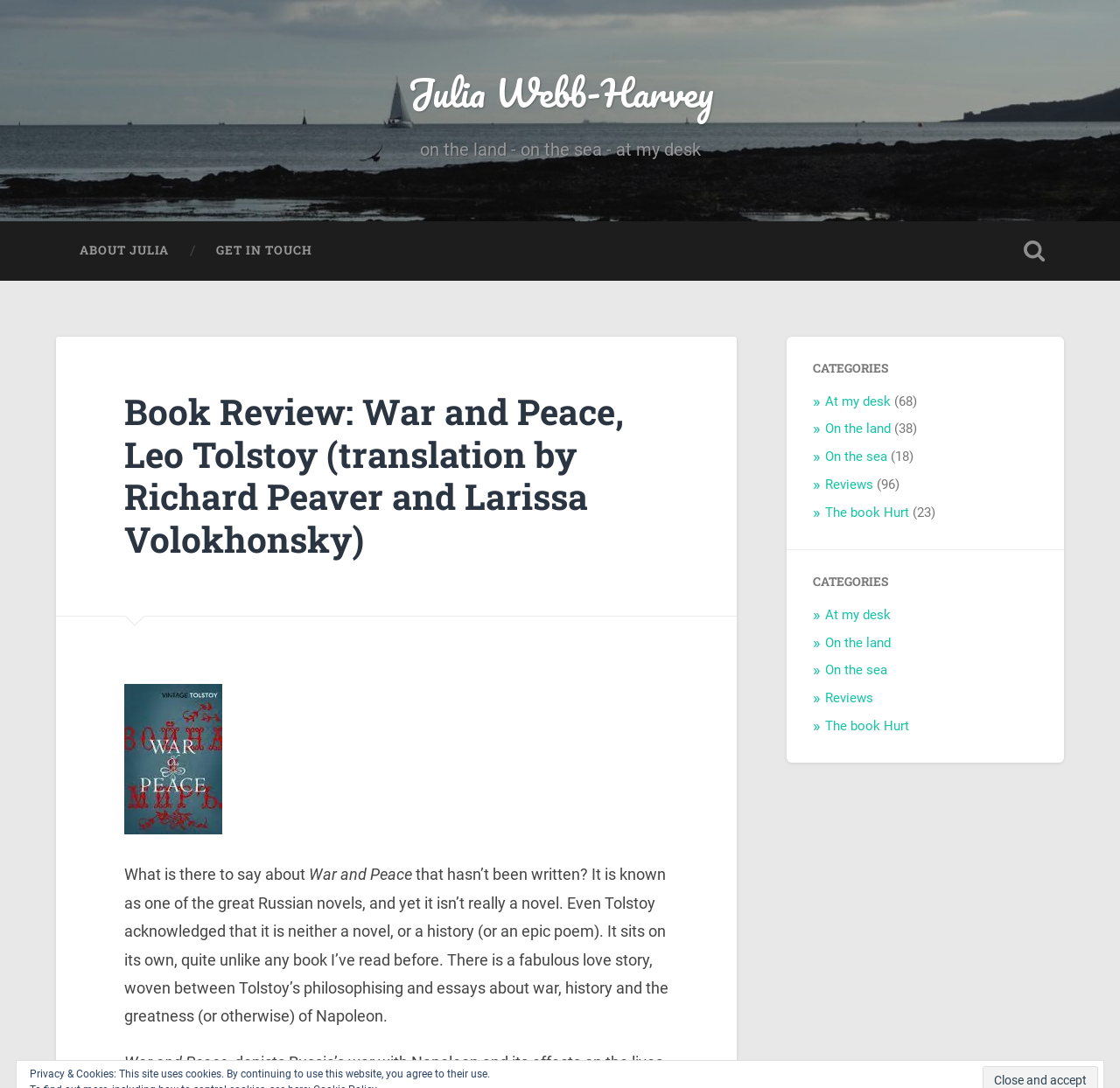Give an in-depth explanation of the webpage layout and content.

This webpage is a book review of "War and Peace" by Leo Tolstoy, translated by Richard Peaver and Larissa Volokhonsky. At the top left, there is a heading "on the land - on the sea - at my desk" followed by three links: "ABOUT JULIA", "GET IN TOUCH", and a button "Toggle search field" to the right. Below these elements, there is a heading "Book Review: War and Peace, Leo Tolstoy (translation by Richard Peaver and Larissa Volokhonsky)" with a link to the review.

To the right of the heading, there is an image, and below it, a paragraph of text that starts with "What is there to say about War and Peace that hasn’t been written?" The text discusses the novel's uniqueness and its blend of love story, philosophy, and essays about war and history.

On the right side of the page, there is a section with a heading "CATEGORIES" that lists several categories, including "At my desk", "On the land", "On the sea", "Reviews", and "The book Hurt", each with a corresponding number of posts in parentheses. This section is duplicated below, with the same categories and links.

At the very bottom of the page, there is a notice about privacy and cookies, stating that the site uses cookies and that by continuing to use the website, the user agrees to their use.